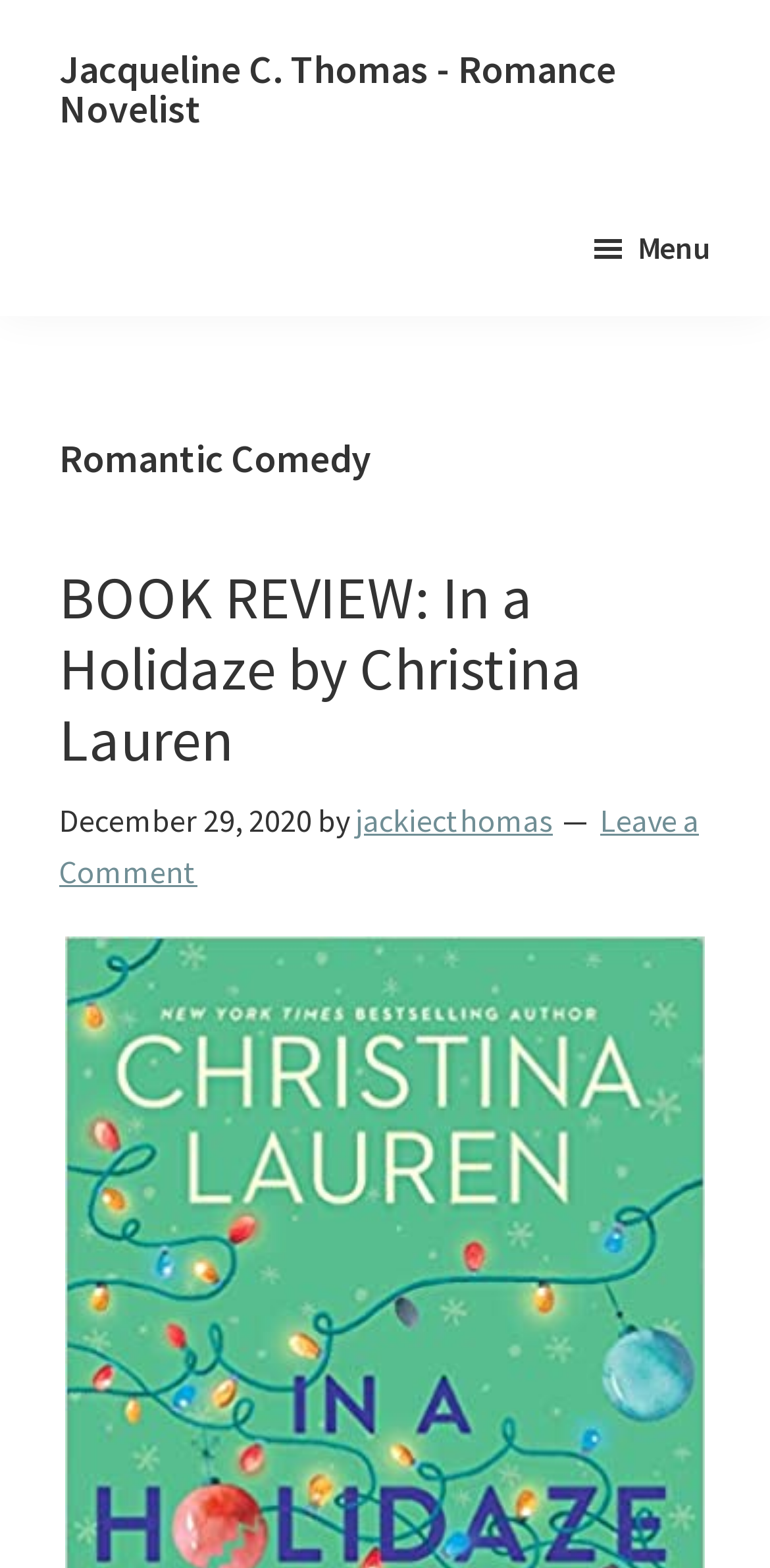When was the book review published?
Answer the question using a single word or phrase, according to the image.

December 29, 2020